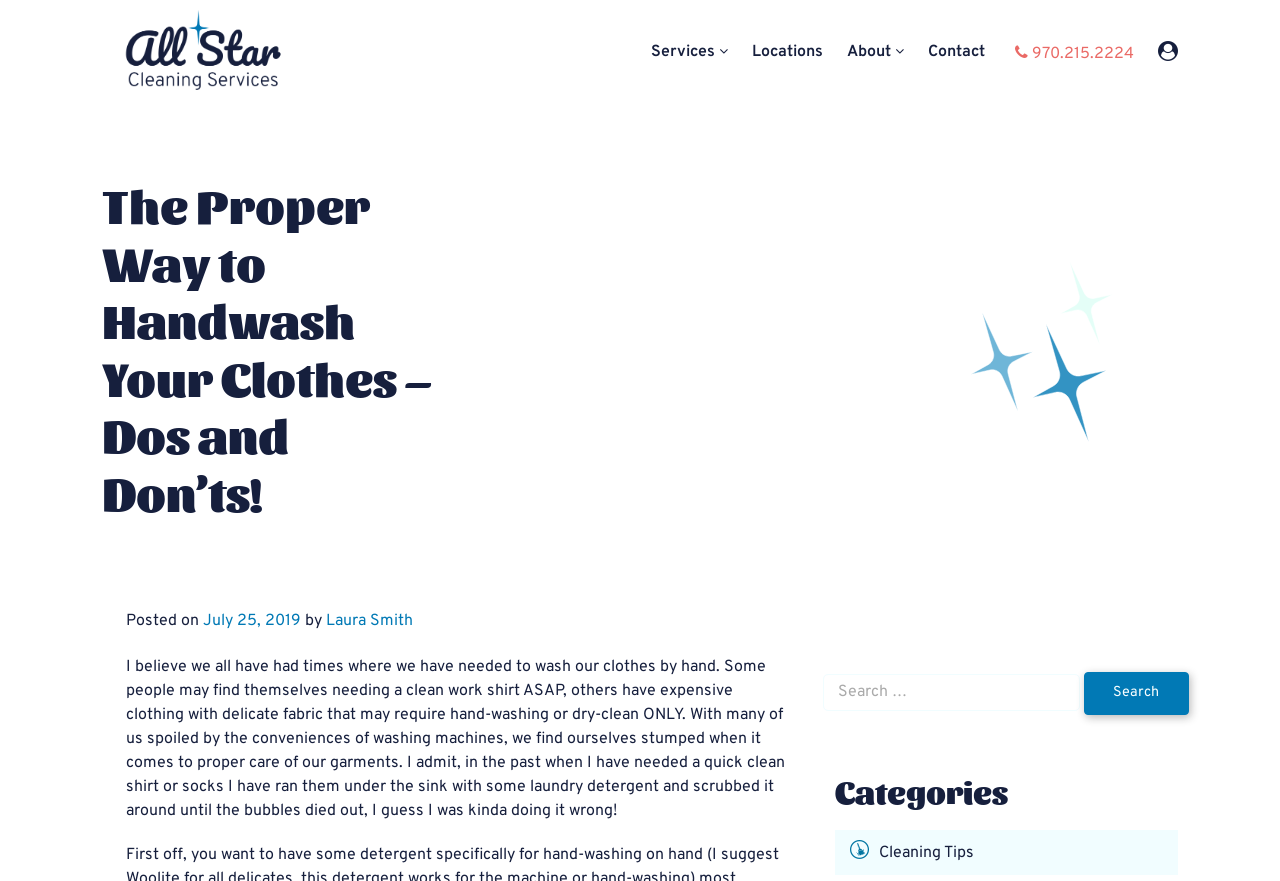Who wrote the article?
Using the image as a reference, give a one-word or short phrase answer.

Laura Smith